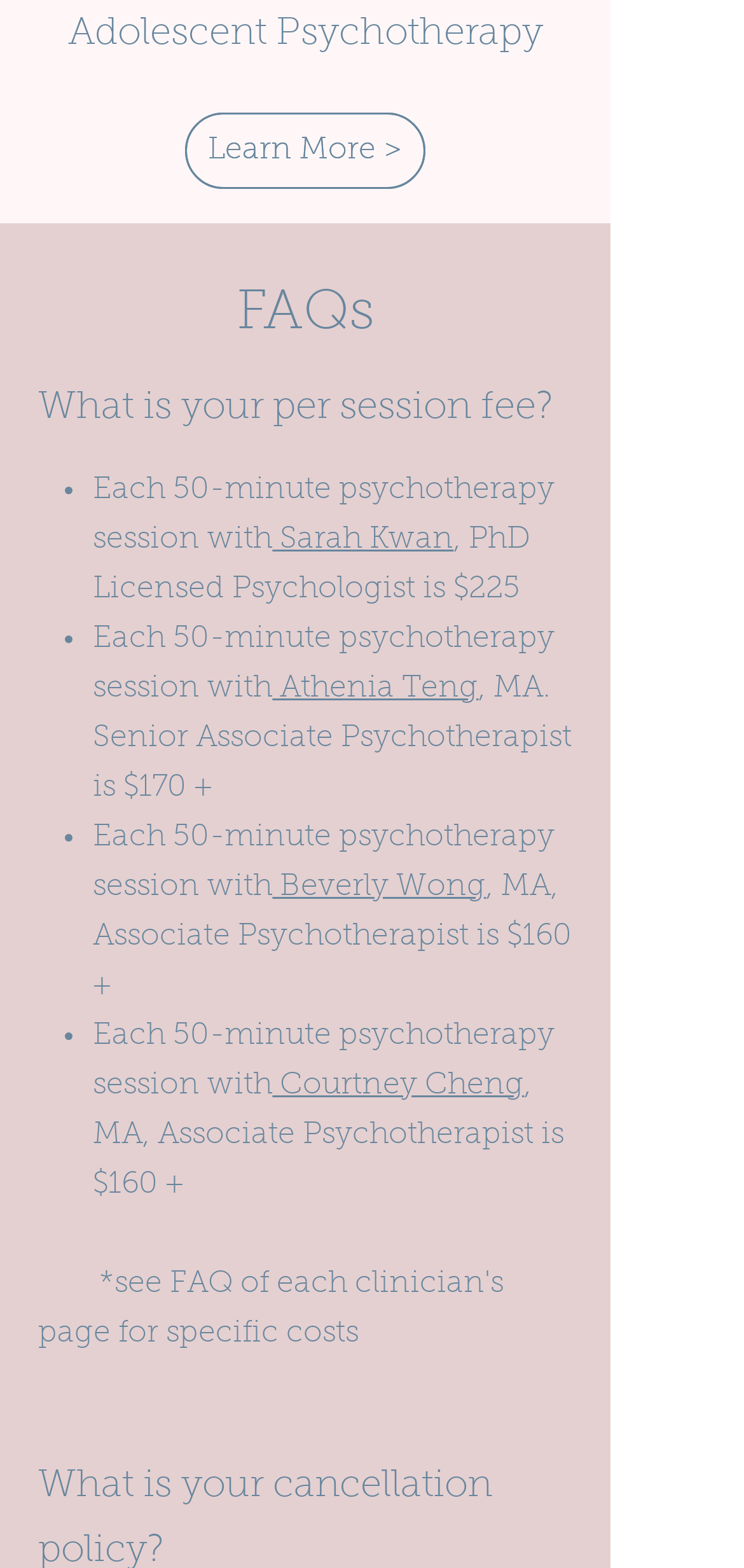What is the purpose of the 'Learn More >' links?
Look at the image and provide a short answer using one word or a phrase.

To learn more